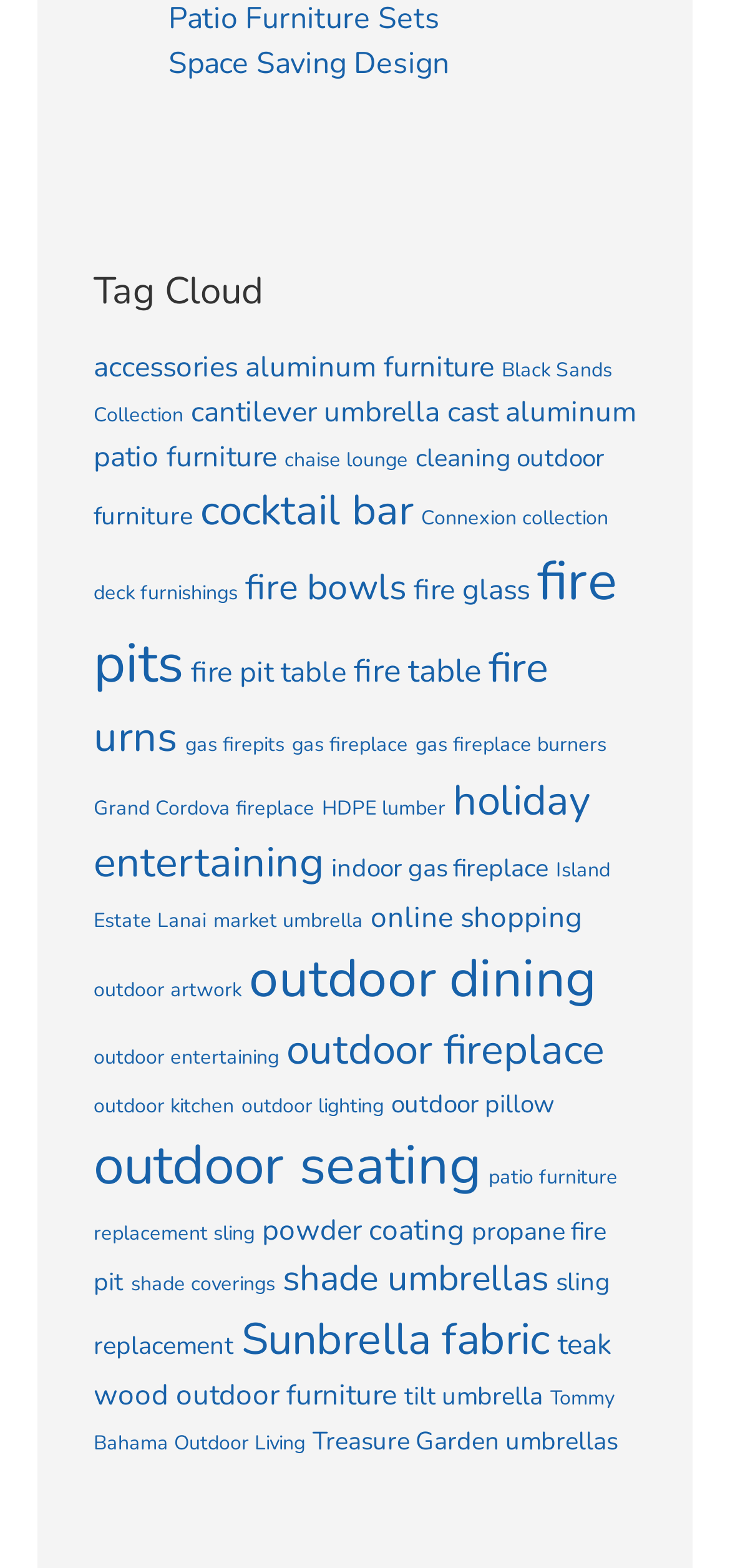Determine the bounding box coordinates of the clickable element to complete this instruction: "Go to the catering page". Provide the coordinates in the format of four float numbers between 0 and 1, [left, top, right, bottom].

None